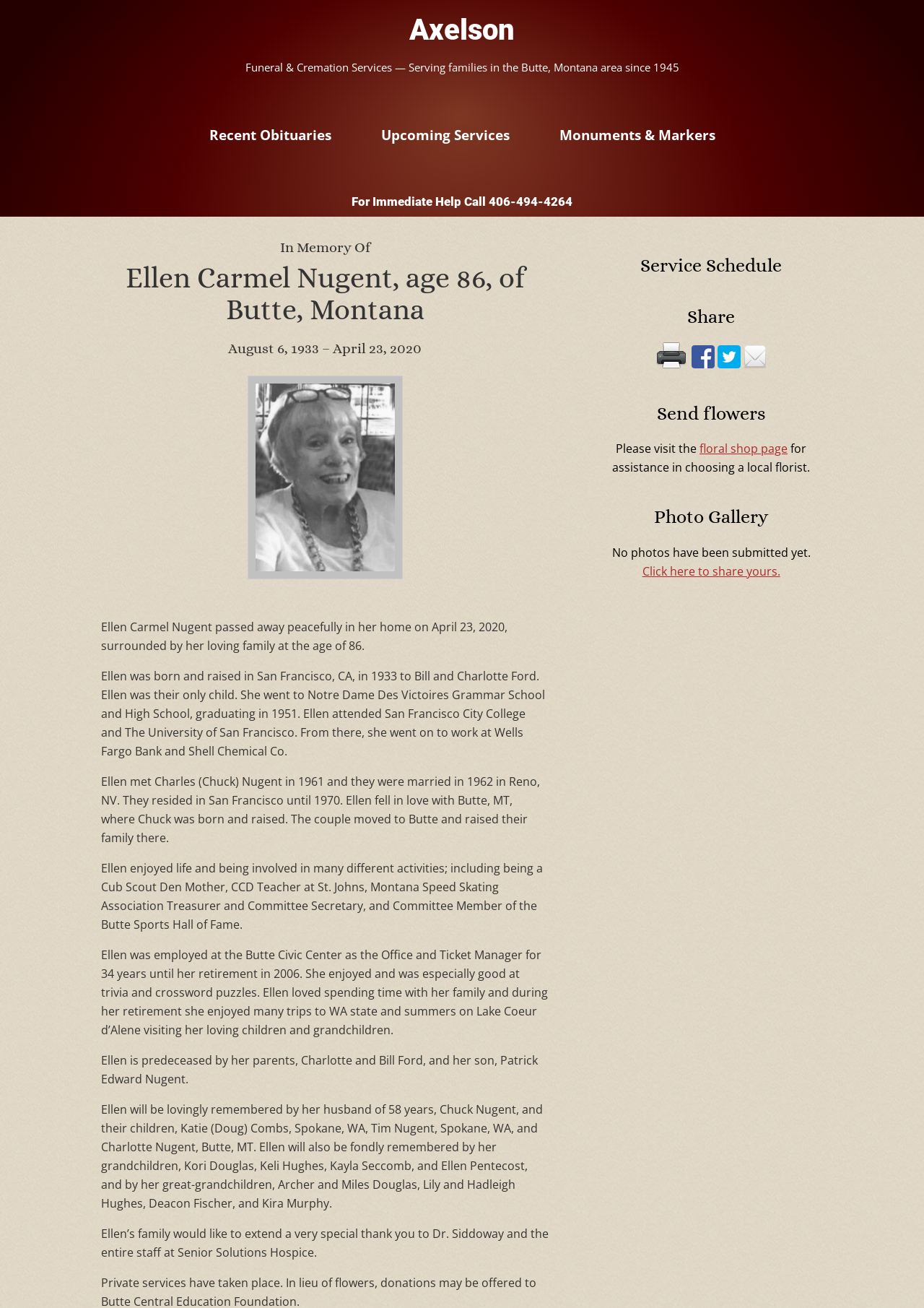Based on the element description, predict the bounding box coordinates (top-left x, top-left y, bottom-right x, bottom-right y) for the UI element in the screenshot: Axelson

[0.443, 0.01, 0.557, 0.036]